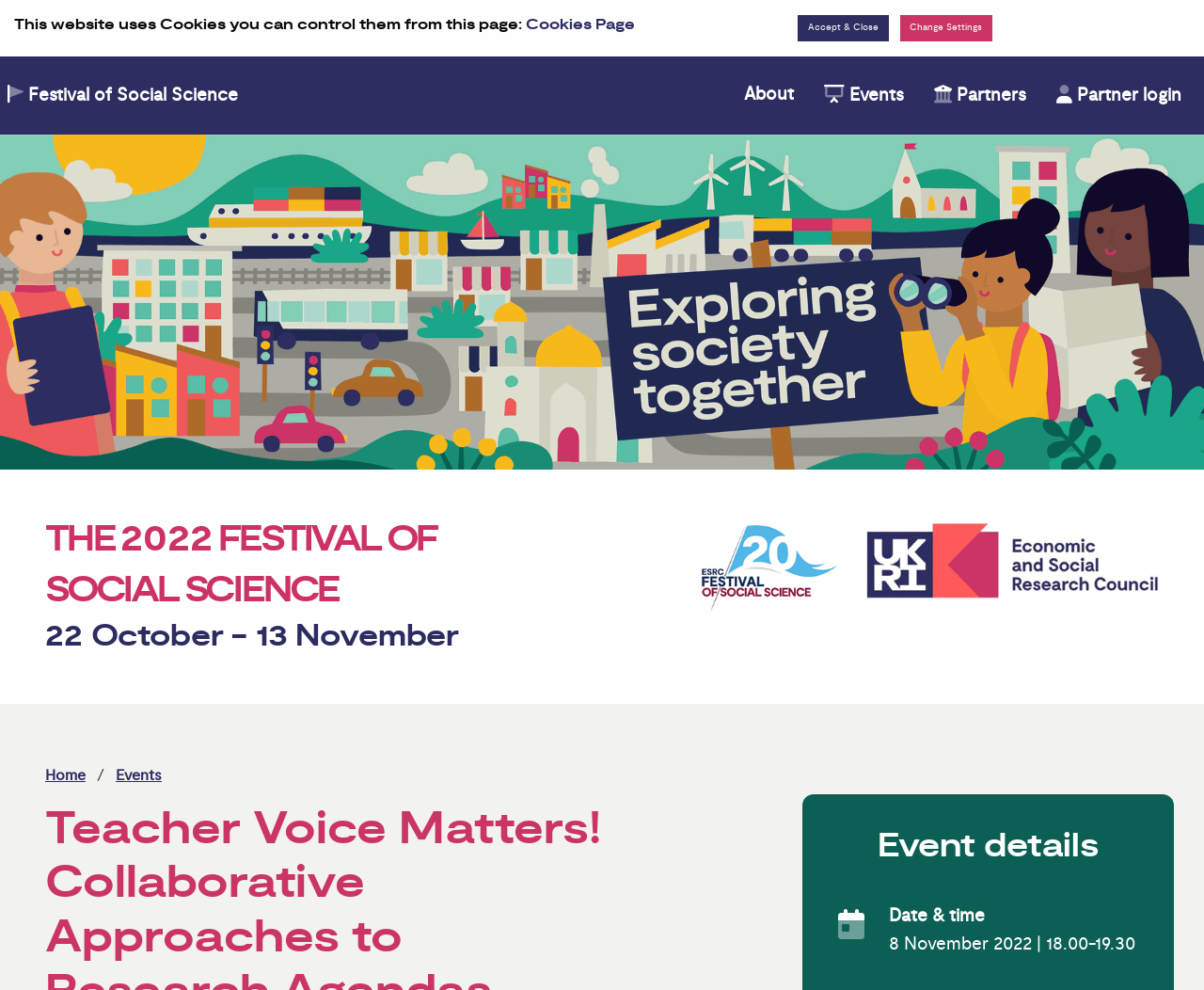Use a single word or phrase to answer the question: 
What is the date of the event?

8 November 2022